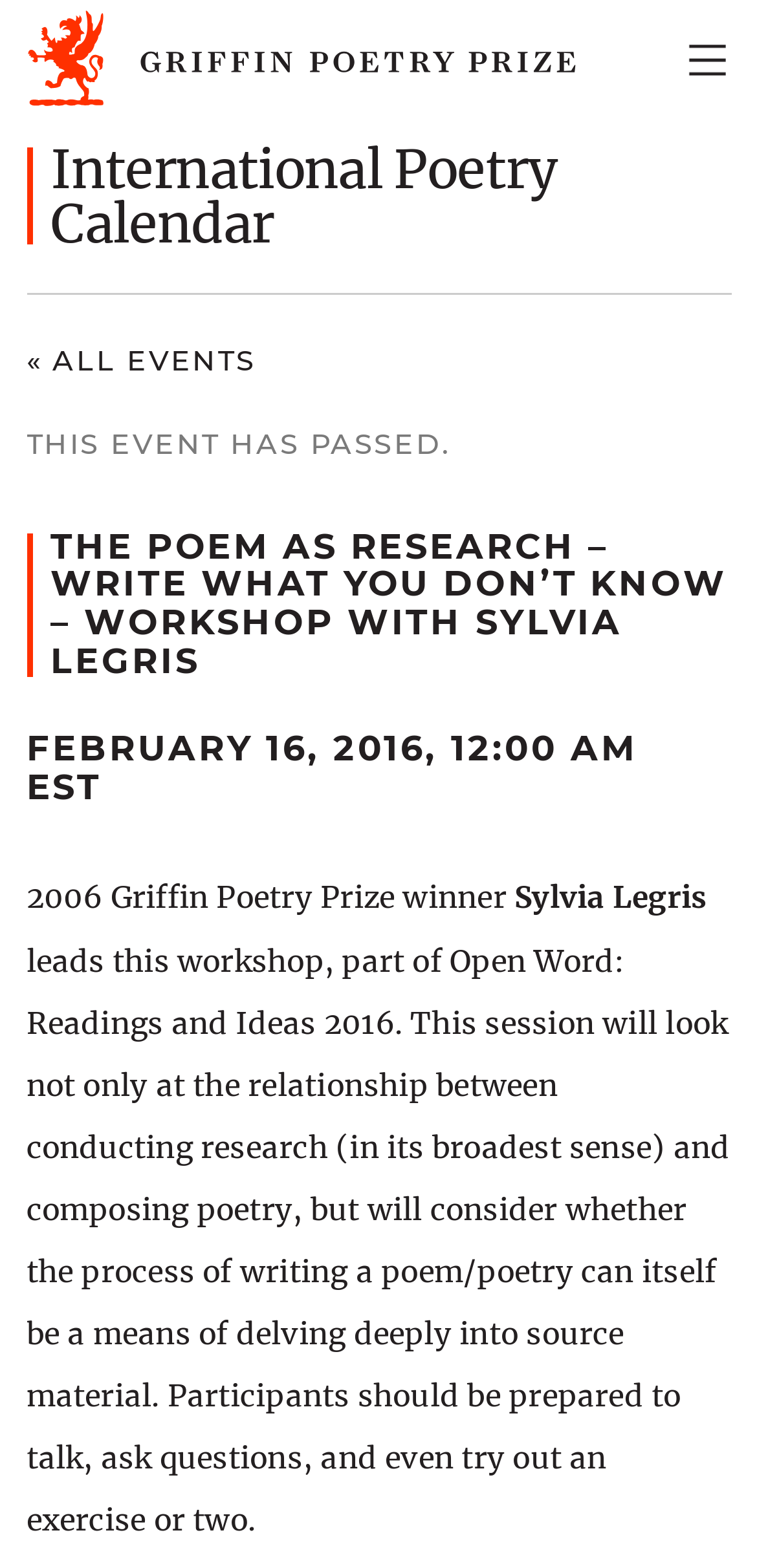Bounding box coordinates should be in the format (top-left x, top-left y, bottom-right x, bottom-right y) and all values should be floating point numbers between 0 and 1. Determine the bounding box coordinate for the UI element described as: Poetry

[0.035, 0.137, 0.965, 0.169]